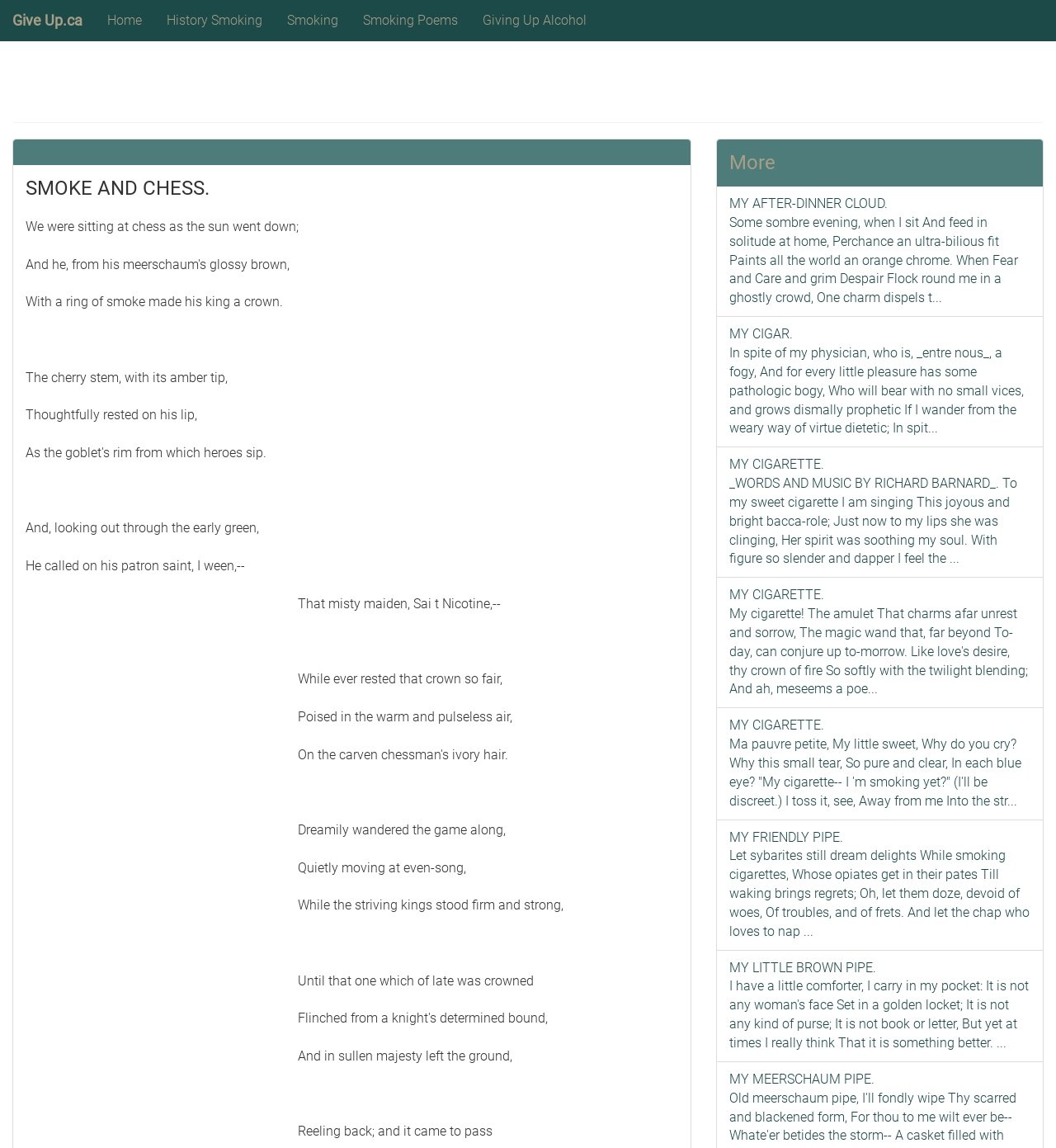Please identify the coordinates of the bounding box for the clickable region that will accomplish this instruction: "View the 'On the Road (8k)' image".

None